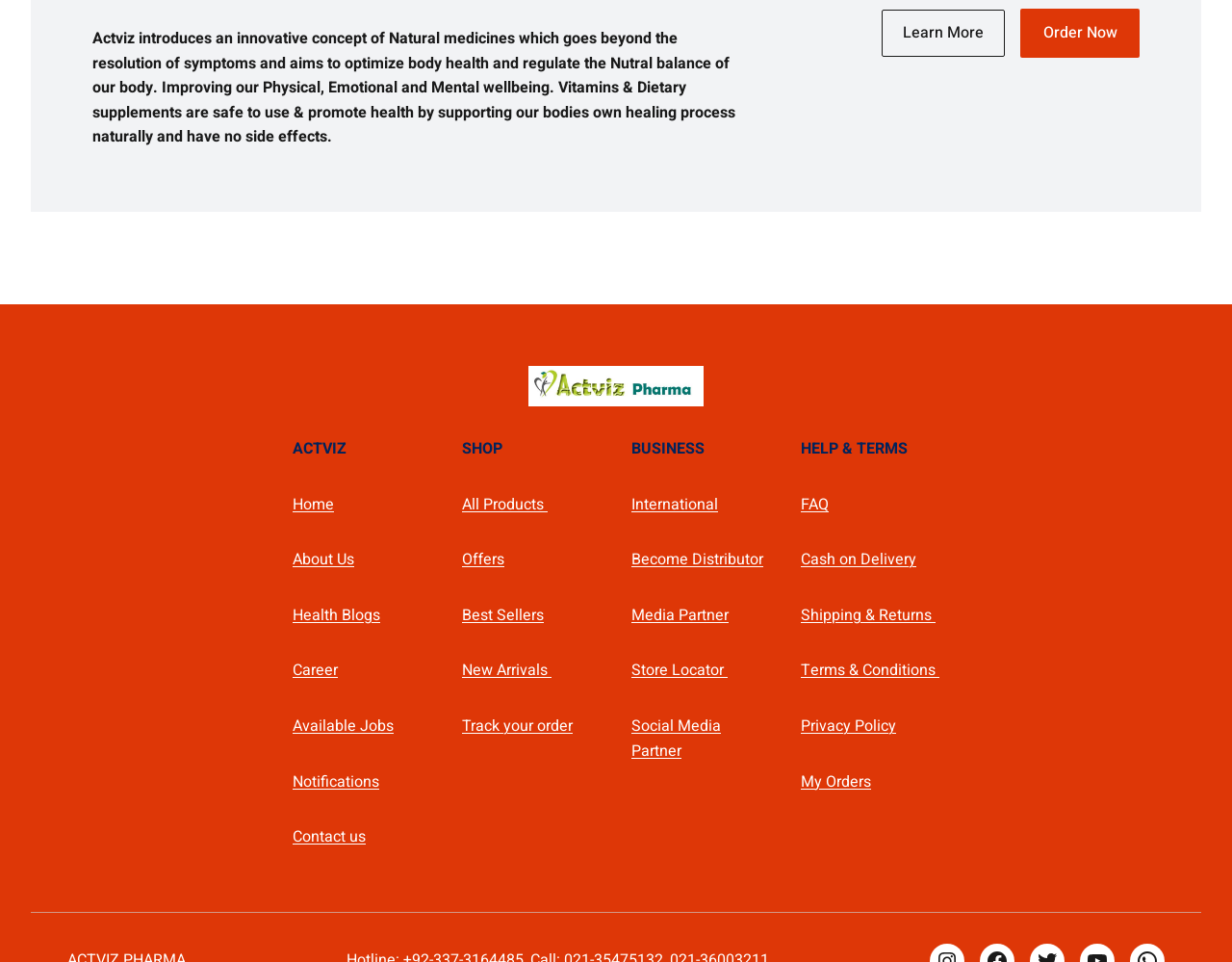What is the last link available under the 'HELP & TERMS' category?
Please answer the question with as much detail and depth as you can.

The last link available under the 'HELP & TERMS' category is 'Privacy Policy', which is likely to lead to a webpage that explains the privacy policy of Actviz and how it handles user data.